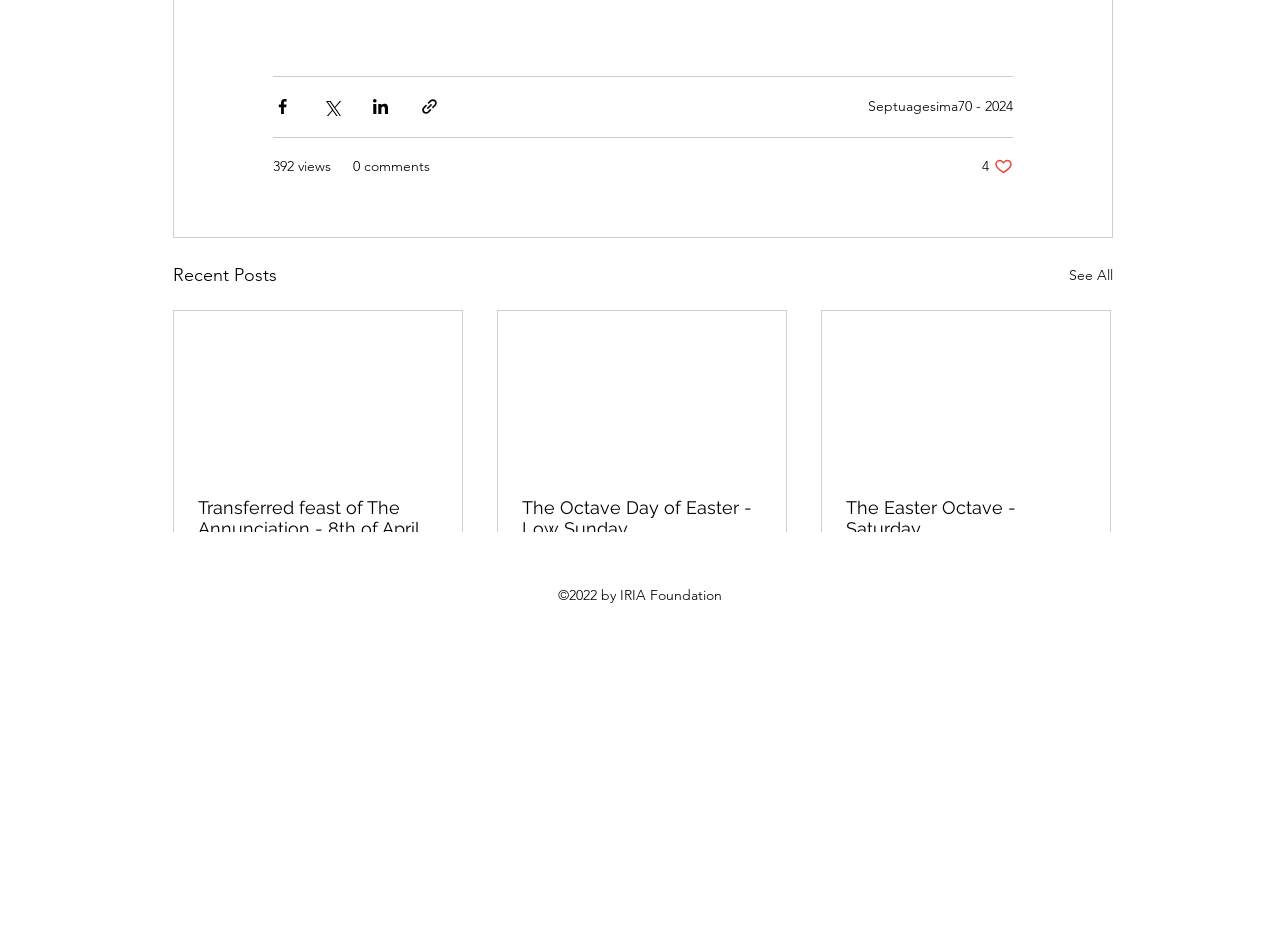How many views does the second post have?
Craft a detailed and extensive response to the question.

The number of views for the second post can be found by looking at the generic element with the text '193 views' which is located below the second post title.